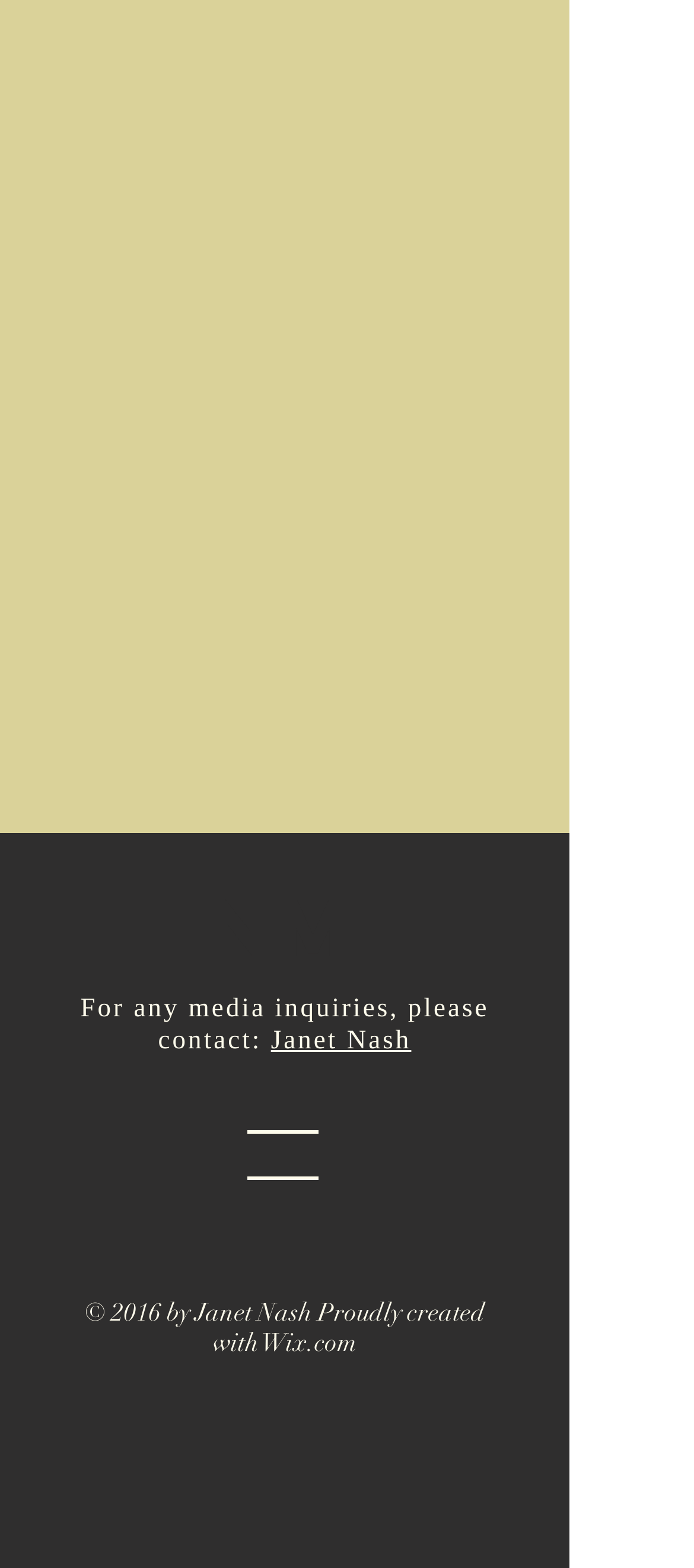Who should be contacted for media inquiries?
Look at the image and answer with only one word or phrase.

Janet Nash